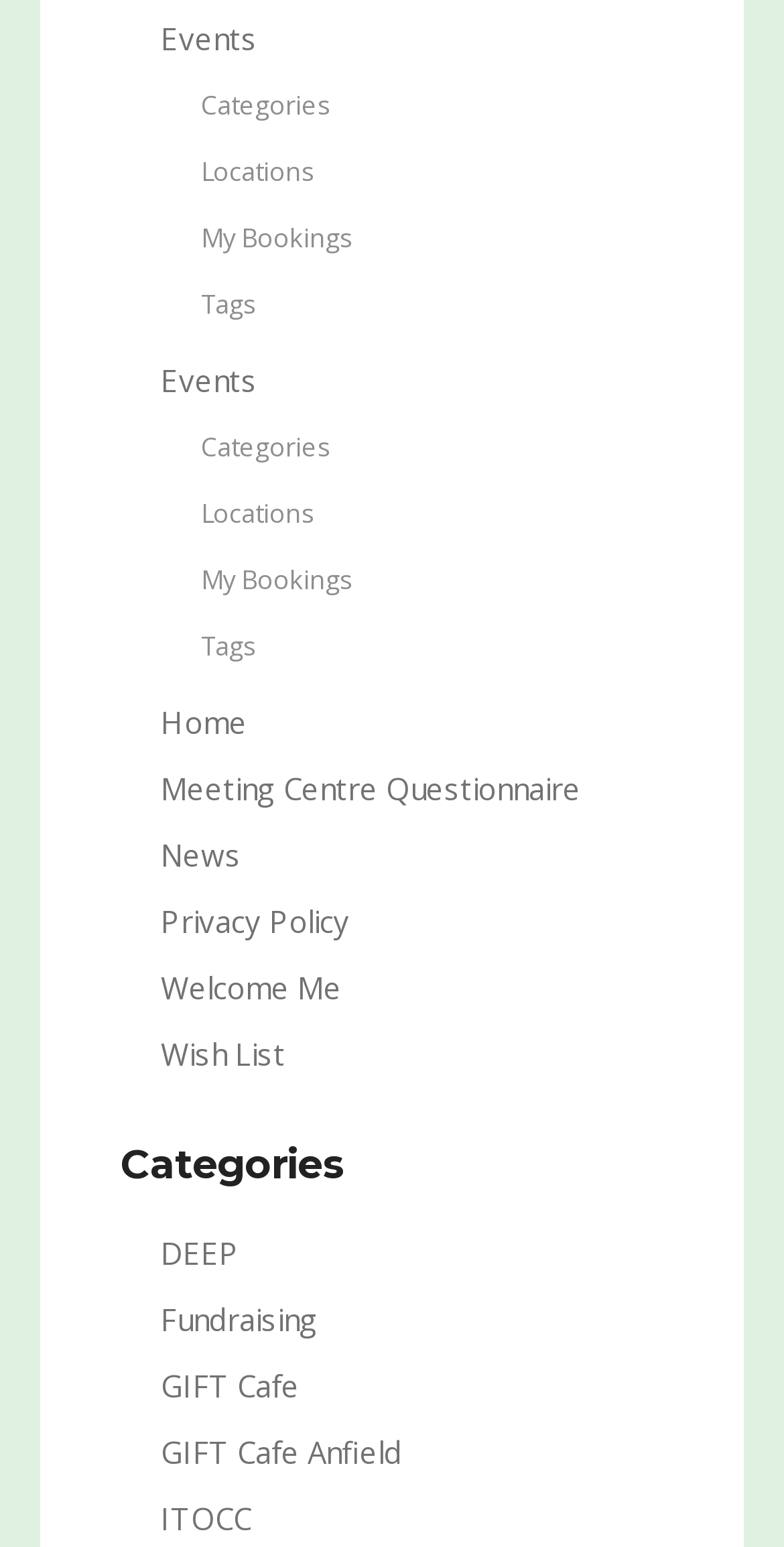How many links are there in the top section?
Please ensure your answer is as detailed and informative as possible.

I counted the links in the top section, which are 'Events', 'Categories', 'Locations', 'My Bookings', and 'Tags'. There are 5 links in total.